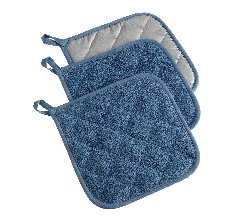Offer a comprehensive description of the image.

The image displays a set of three DII Pot Holders, which are designed for both functionality and style in the kitchen. Each pot holder features a blue color scheme, combining a soft terry cloth texture and a quilted design, providing excellent heat protection when handling hot cookware. The set includes holders measuring 7 by 7 inches, making them versatile for various kitchen tasks. With easy-to-clean materials that are machine-washable and tumble-dry safe, these pot holders offer convenience and durability, making them a top choice for any home chef. The hanging loops ensure they're readily accessible, making cooking and baking safer and simpler.